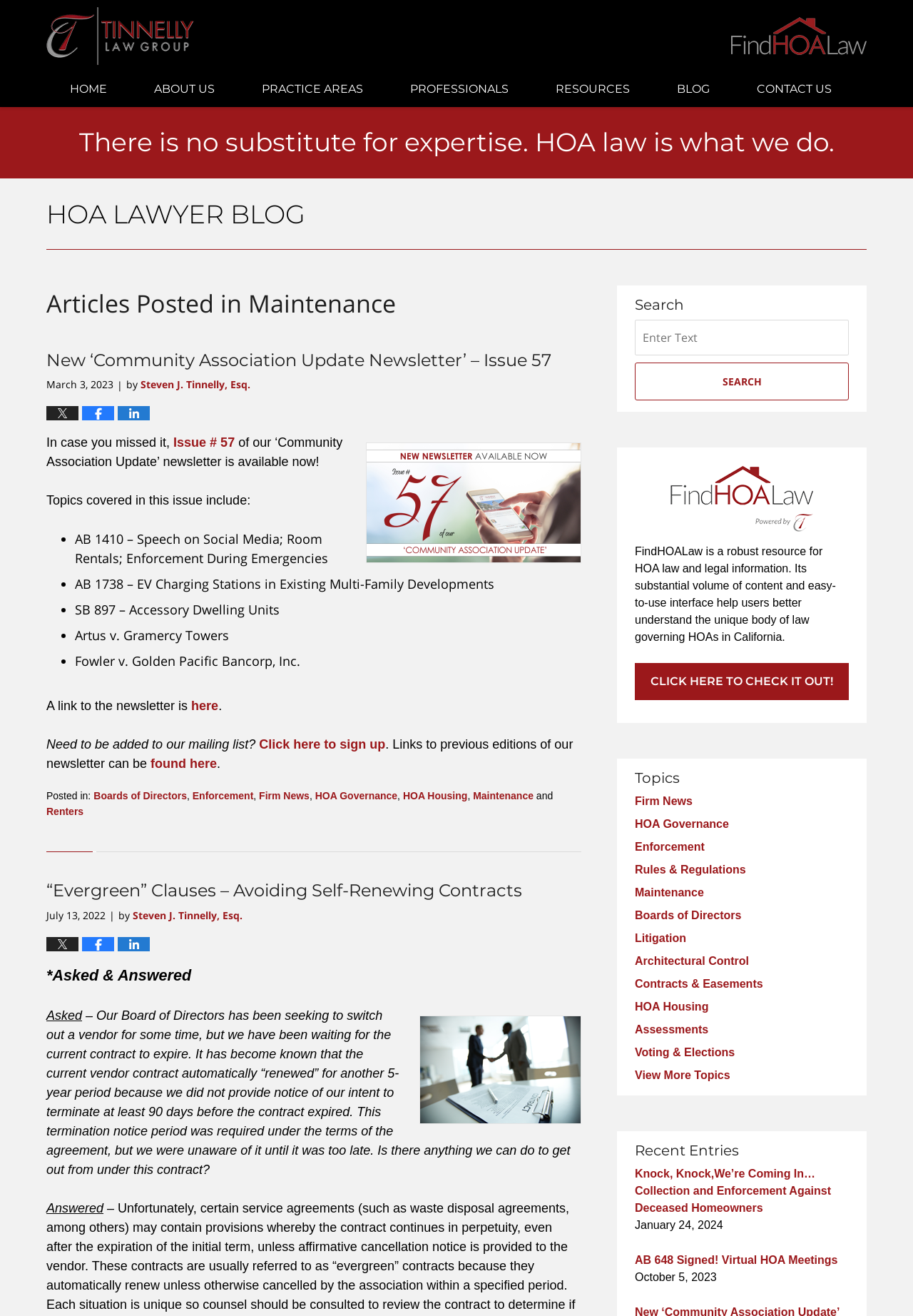Determine the bounding box for the UI element as described: "Click here to sign up". The coordinates should be represented as four float numbers between 0 and 1, formatted as [left, top, right, bottom].

[0.284, 0.56, 0.422, 0.571]